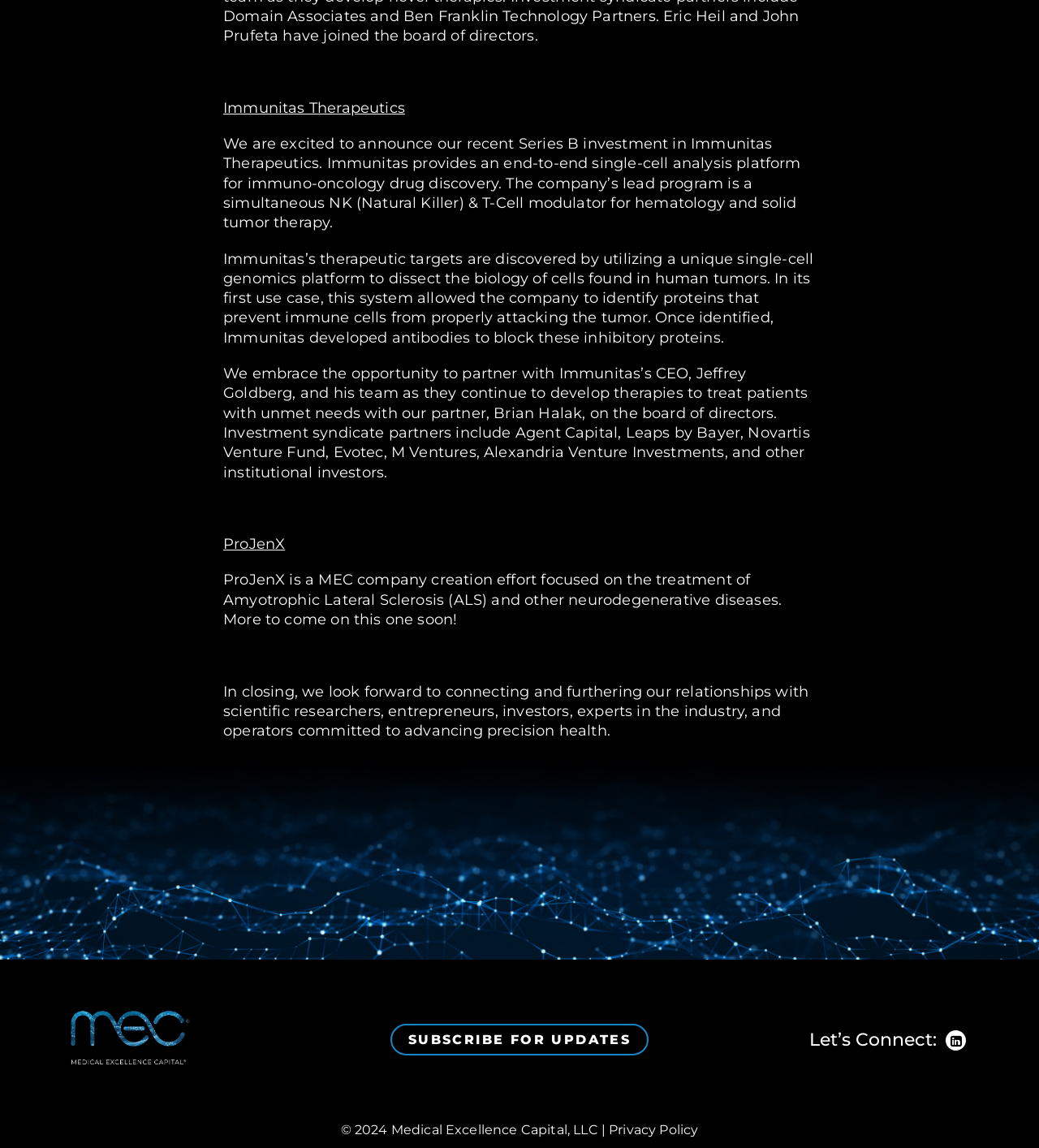Please provide the bounding box coordinate of the region that matches the element description: parent_node: Let’s Connect:. Coordinates should be in the format (top-left x, top-left y, bottom-right x, bottom-right y) and all values should be between 0 and 1.

[0.91, 0.897, 0.93, 0.915]